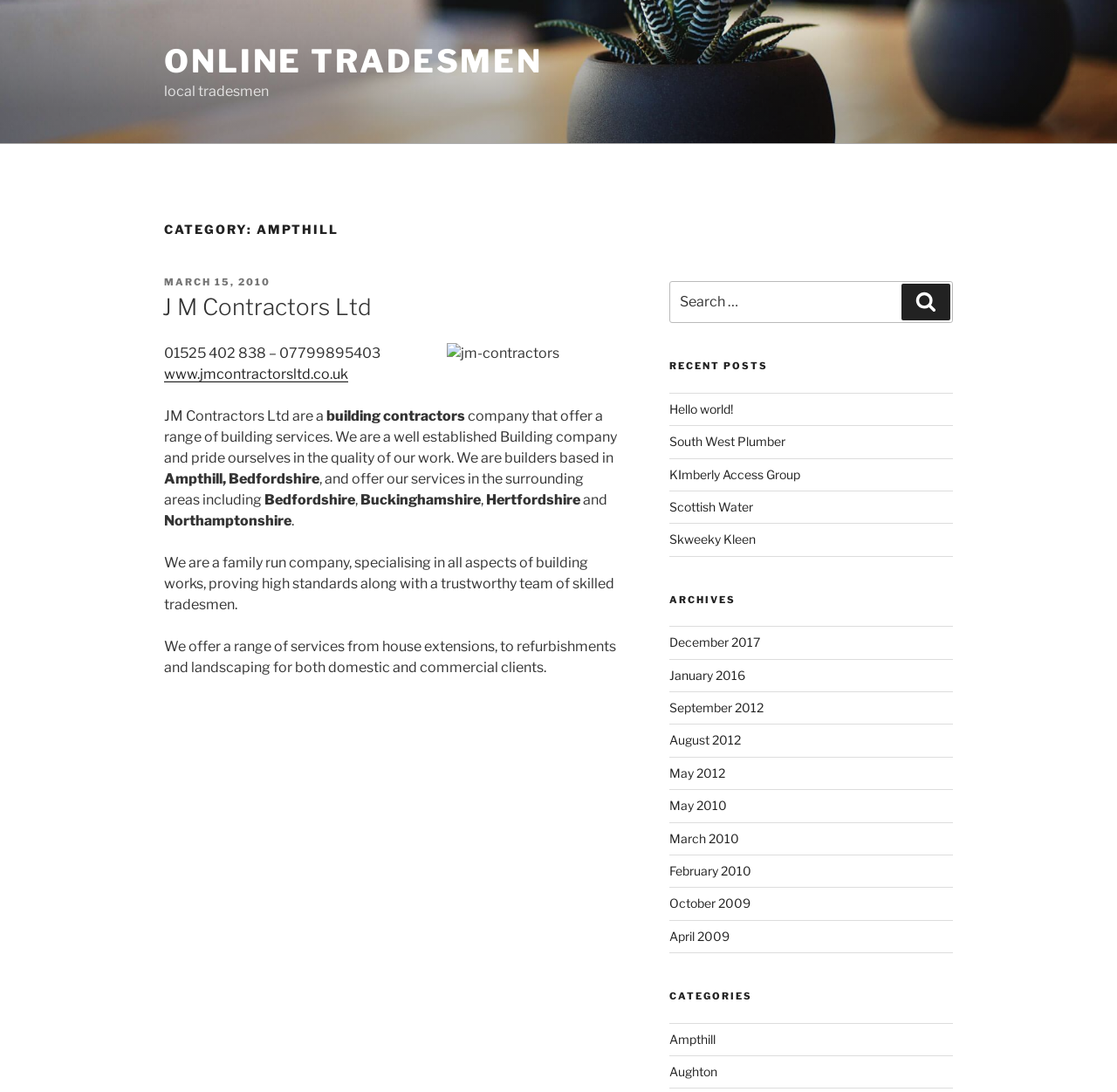What is the phone number of J M Contractors Ltd?
Please provide a single word or phrase as the answer based on the screenshot.

01525 402 838